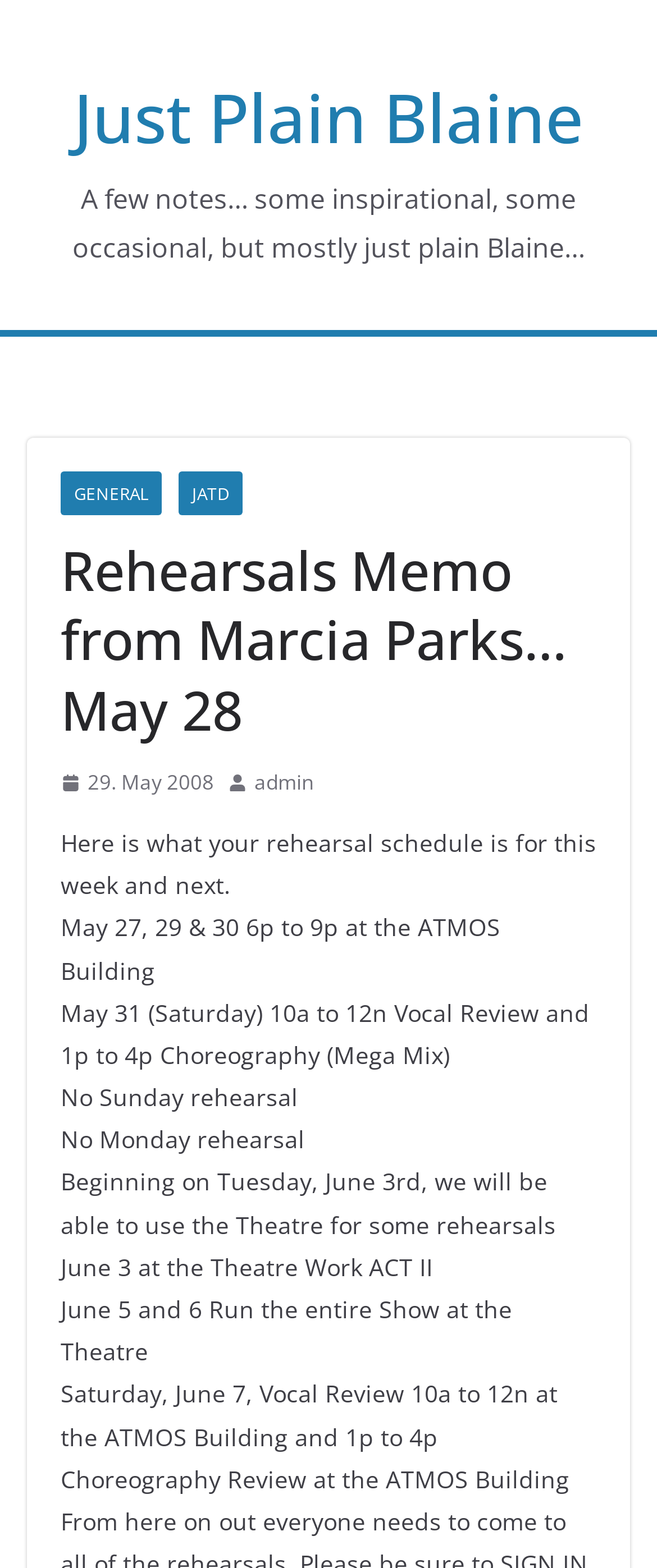Based on the element description: "admin", identify the UI element and provide its bounding box coordinates. Use four float numbers between 0 and 1, [left, top, right, bottom].

[0.387, 0.488, 0.477, 0.511]